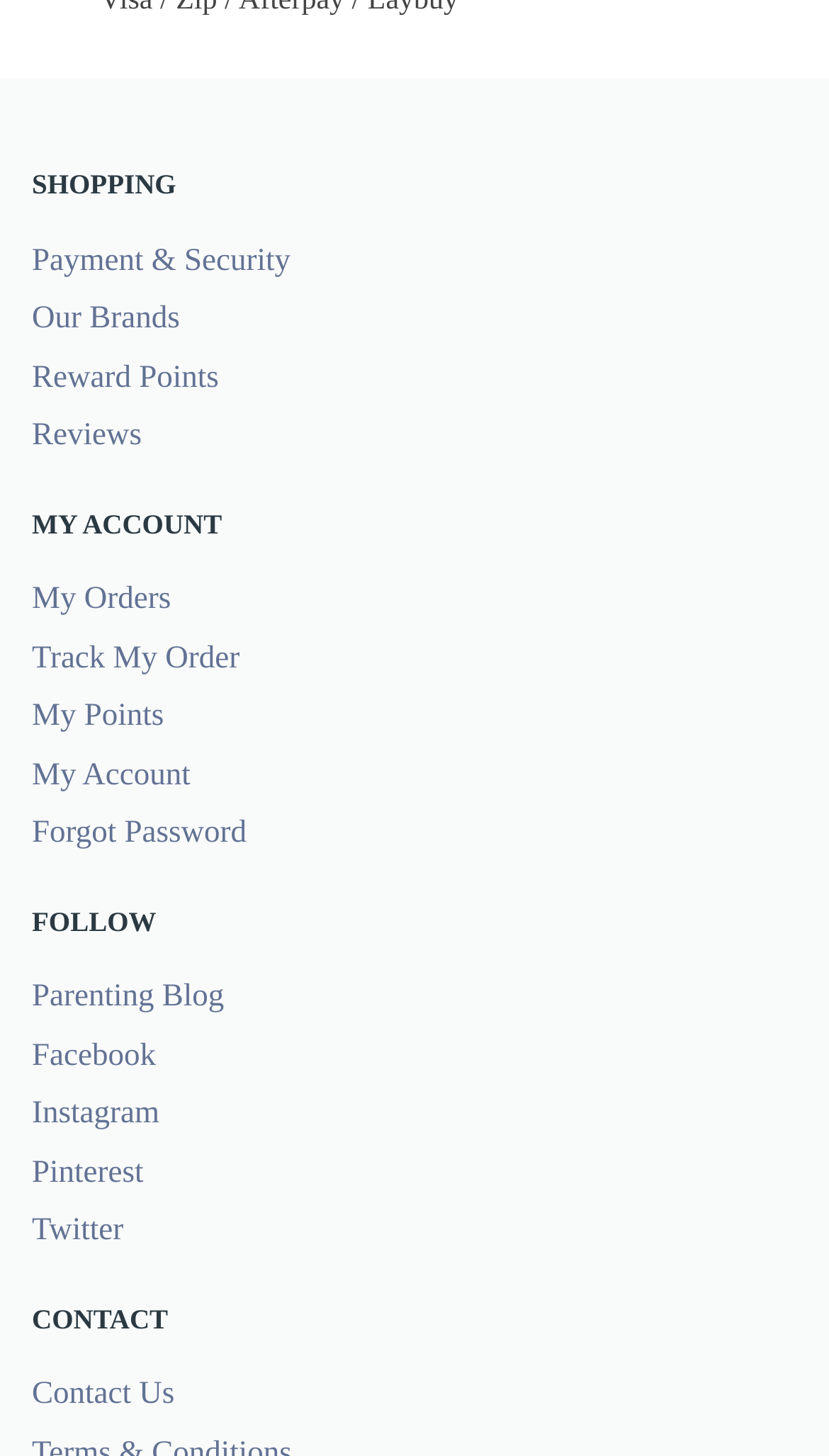What is the last link in the 'MY ACCOUNT' section?
Using the information from the image, give a concise answer in one word or a short phrase.

Forgot Password